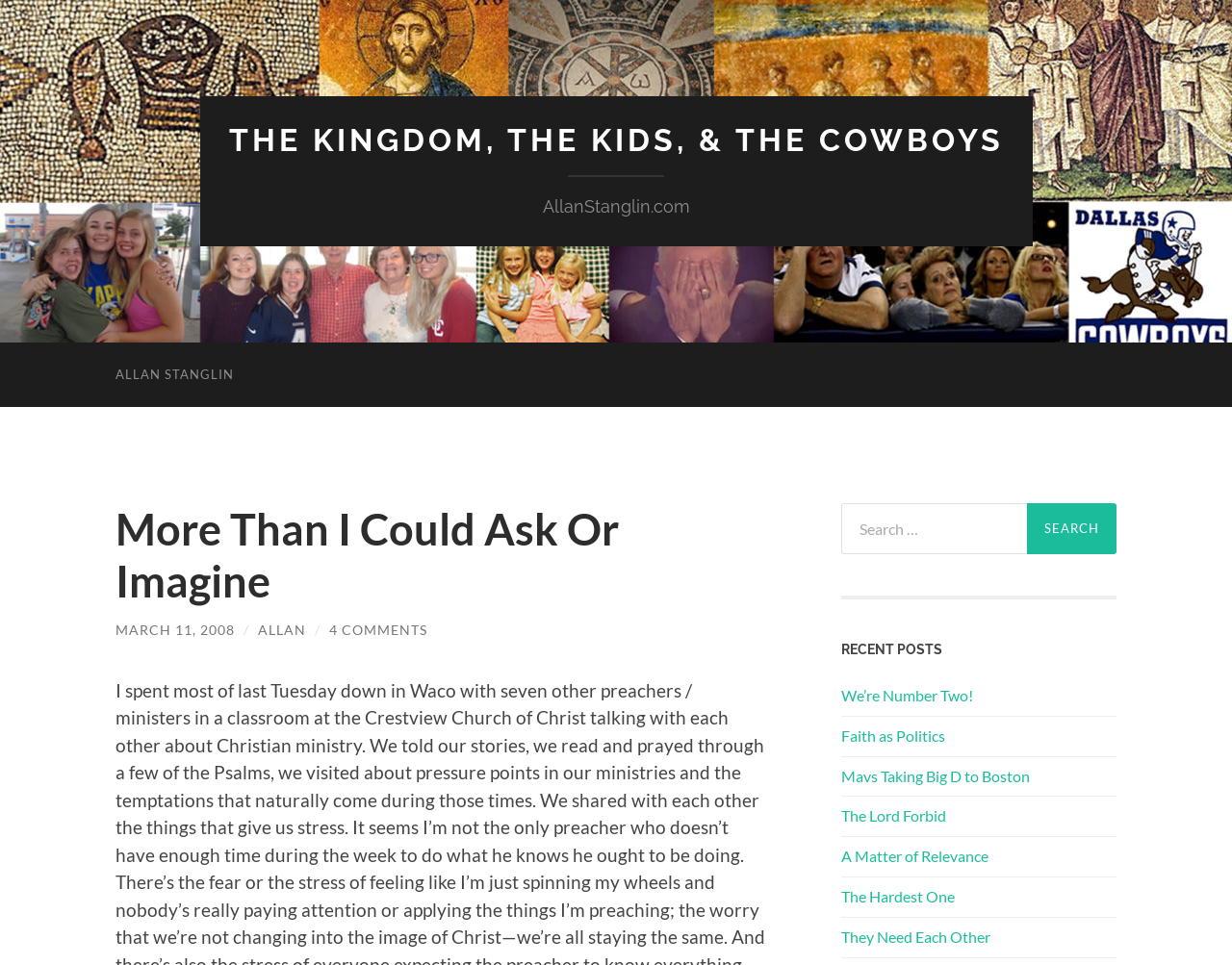Please identify the bounding box coordinates of the element's region that needs to be clicked to fulfill the following instruction: "go to THE KINGDOM, THE KIDS, & THE COWBOYS". The bounding box coordinates should consist of four float numbers between 0 and 1, i.e., [left, top, right, bottom].

[0.186, 0.127, 0.814, 0.164]